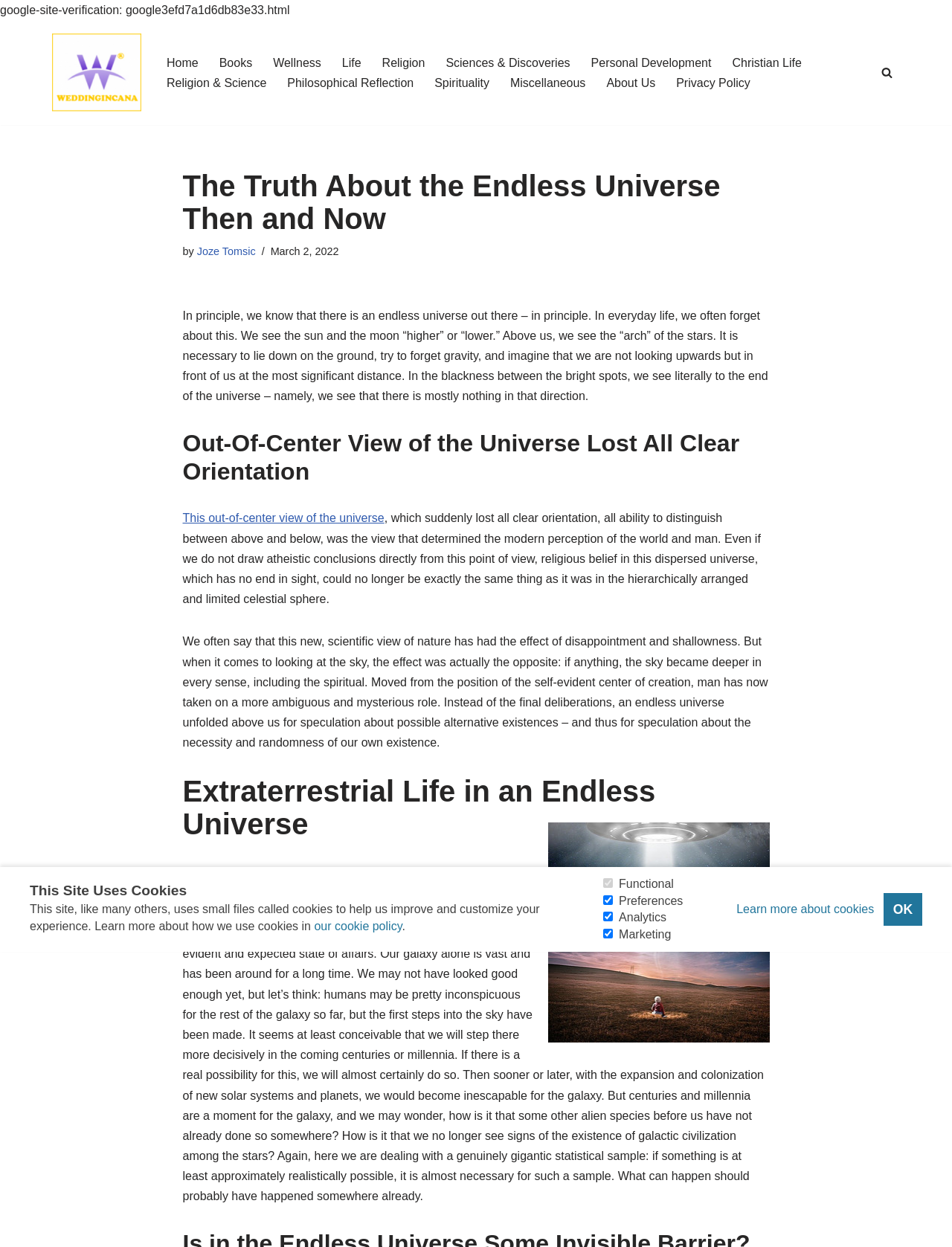Please identify the bounding box coordinates of the element that needs to be clicked to execute the following command: "Learn more about the 'Endless Universe'". Provide the bounding box using four float numbers between 0 and 1, formatted as [left, top, right, bottom].

[0.192, 0.248, 0.807, 0.323]